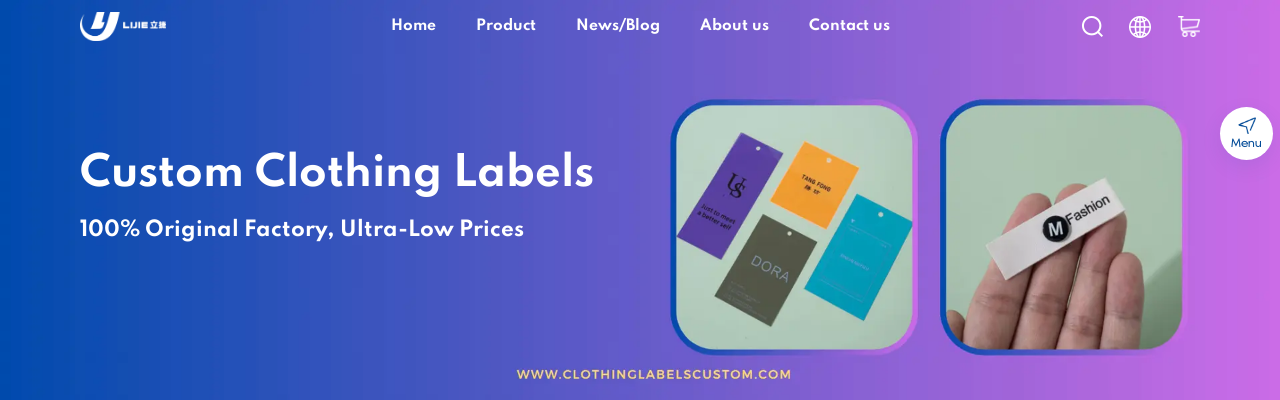Based on the image, provide a detailed and complete answer to the question: 
What is the name of the manufacturer?

The image includes a bold text that reads 'Custom Clothing Labels' accompanied by a tagline, and it mentions the manufacturer's name, which is LIJIE, emphasizing the authenticity and affordability of the offerings.